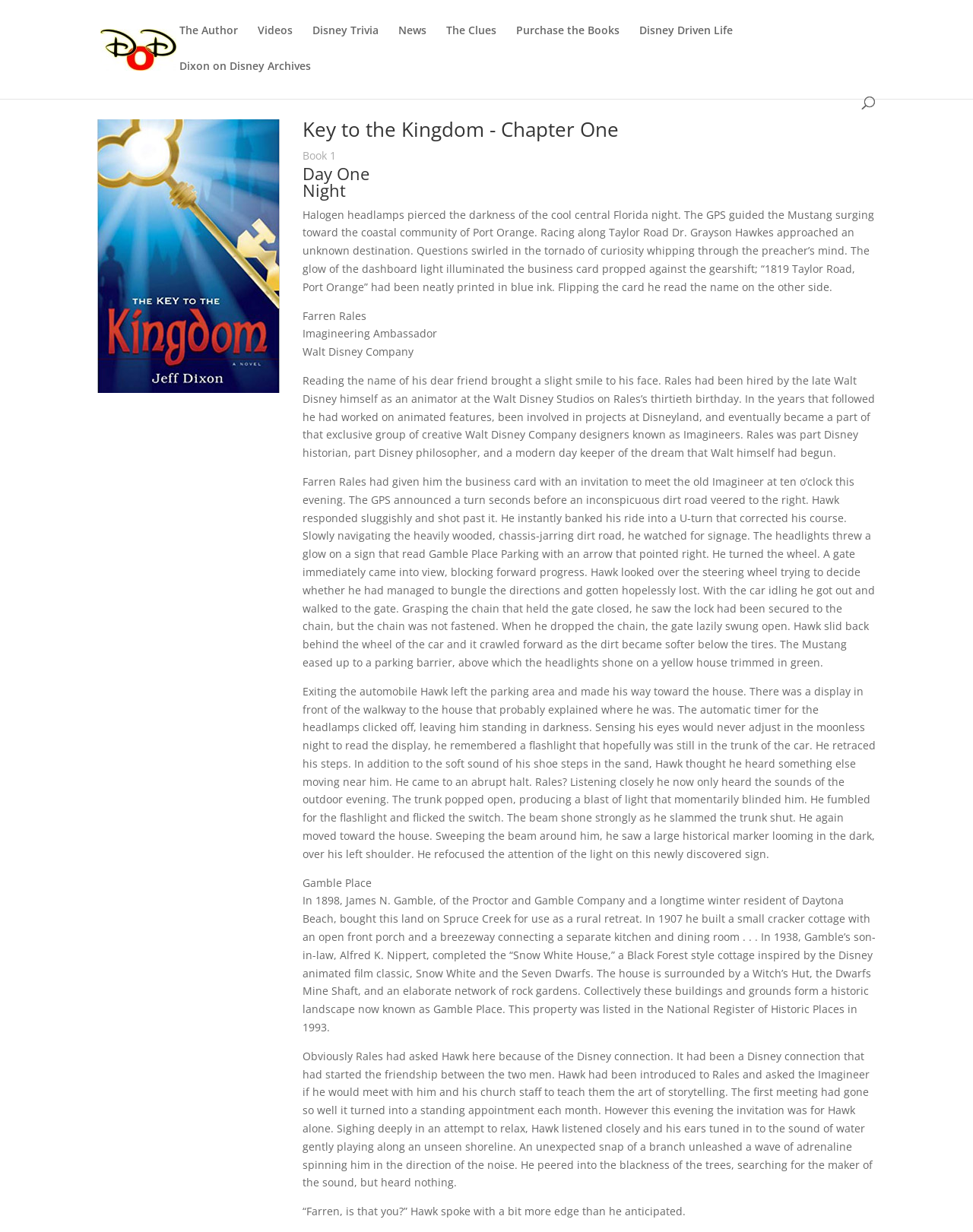Offer an in-depth caption of the entire webpage.

The webpage is about "Key to the Kingdom - Teaser" by Dixon on Disney. At the top, there is a logo of "Dixon on Disney" with a link to the website. Below the logo, there are several links to different sections of the website, including "The Author", "Videos", "Disney Trivia", "News", "The Clues", "Purchase the Books", and "Disney Driven Life".

In the main content area, there is a search bar at the top. Below the search bar, there is an image of "Key to the Kingdom - Chapter One" with a heading that reads "Key to the Kingdom - Chapter One". The heading is followed by a subheading "Book 1" and another heading "Day One Night".

The main content is a passage of text that describes a scene where Dr. Grayson Hawkes, a preacher, is driving to meet his friend Farren Rales, an Imagineering Ambassador, at a mysterious location. The passage describes the scenery and the events that unfold as Dr. Hawkes arrives at the location, which is revealed to be Gamble Place, a historic site with a Disney connection.

Throughout the passage, there are several paragraphs of text that describe the scene in detail, including the surroundings, the characters' actions, and their thoughts. The text is written in a descriptive and immersive style, drawing the reader into the story.

At the bottom of the page, there is a historical marker that provides information about Gamble Place, including its history and significance. The marker is surrounded by a description of the property, including its buildings and grounds.